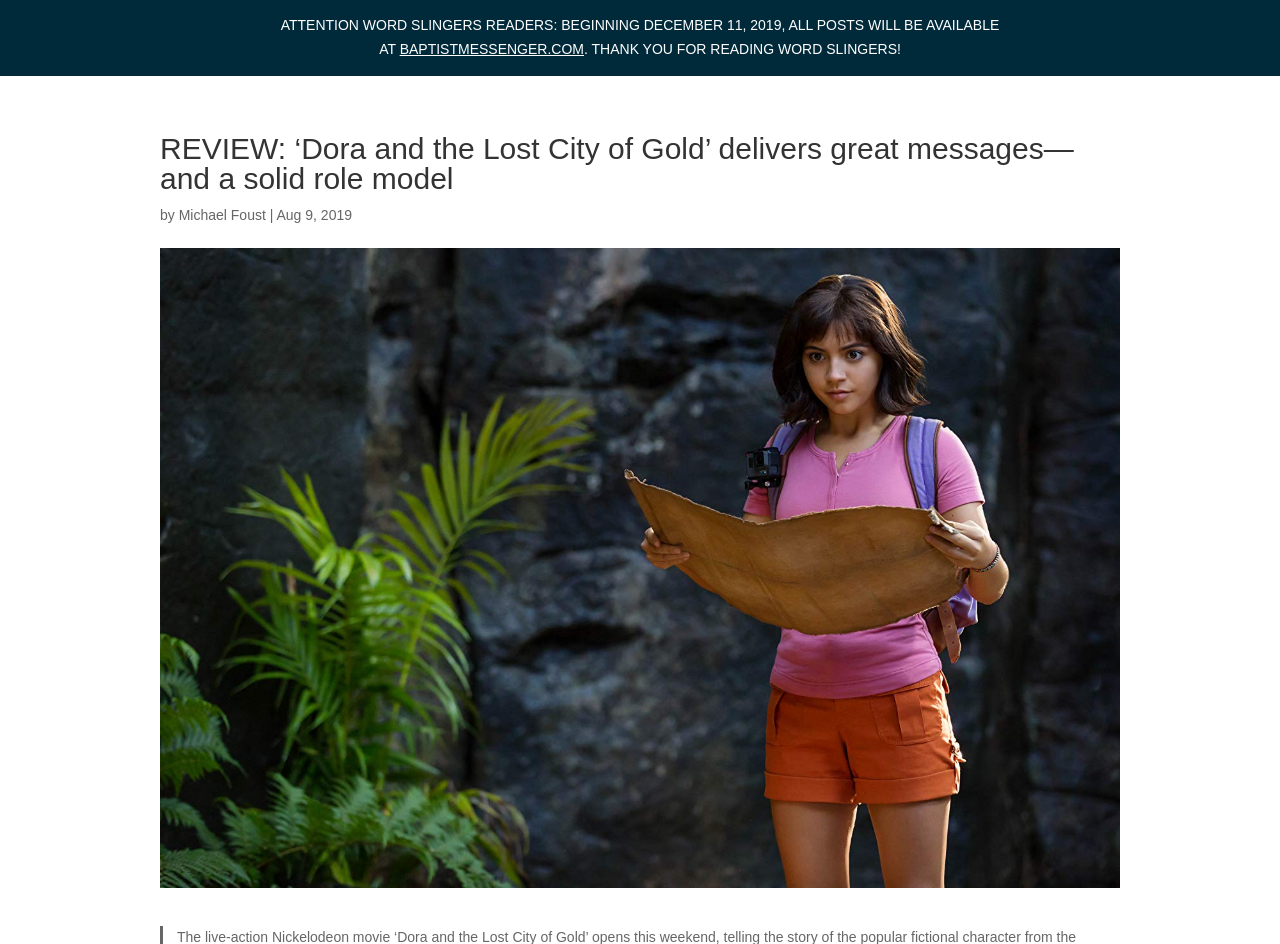Identify and provide the bounding box coordinates of the UI element described: "Michael Foust". The coordinates should be formatted as [left, top, right, bottom], with each number being a float between 0 and 1.

[0.14, 0.219, 0.208, 0.236]